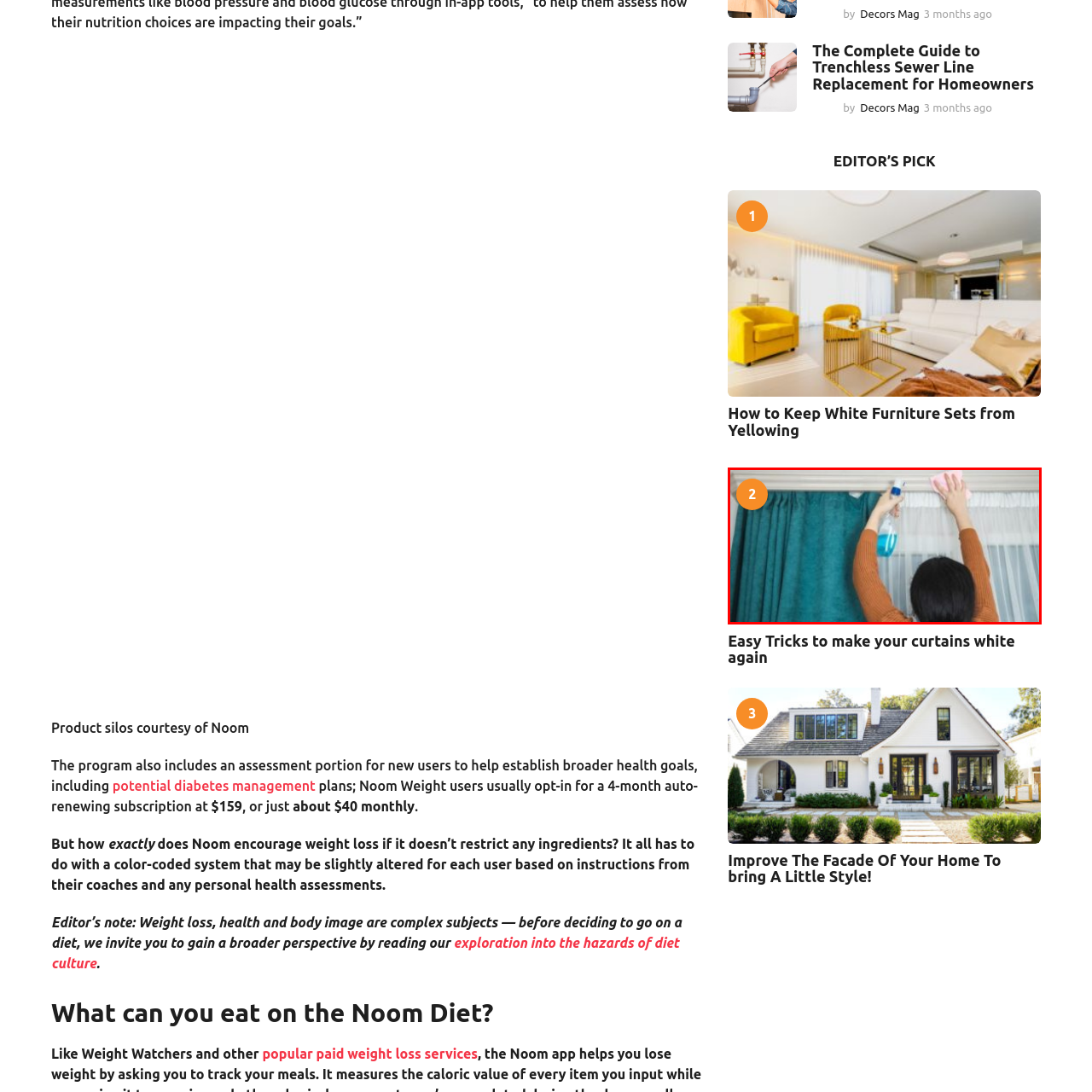What is the person holding in their hands?
Look at the image framed by the red bounding box and provide an in-depth response.

According to the caption, the person is holding a spray bottle in one hand and a cleaning cloth in the other, indicating that they are in the process of cleaning the curtains.